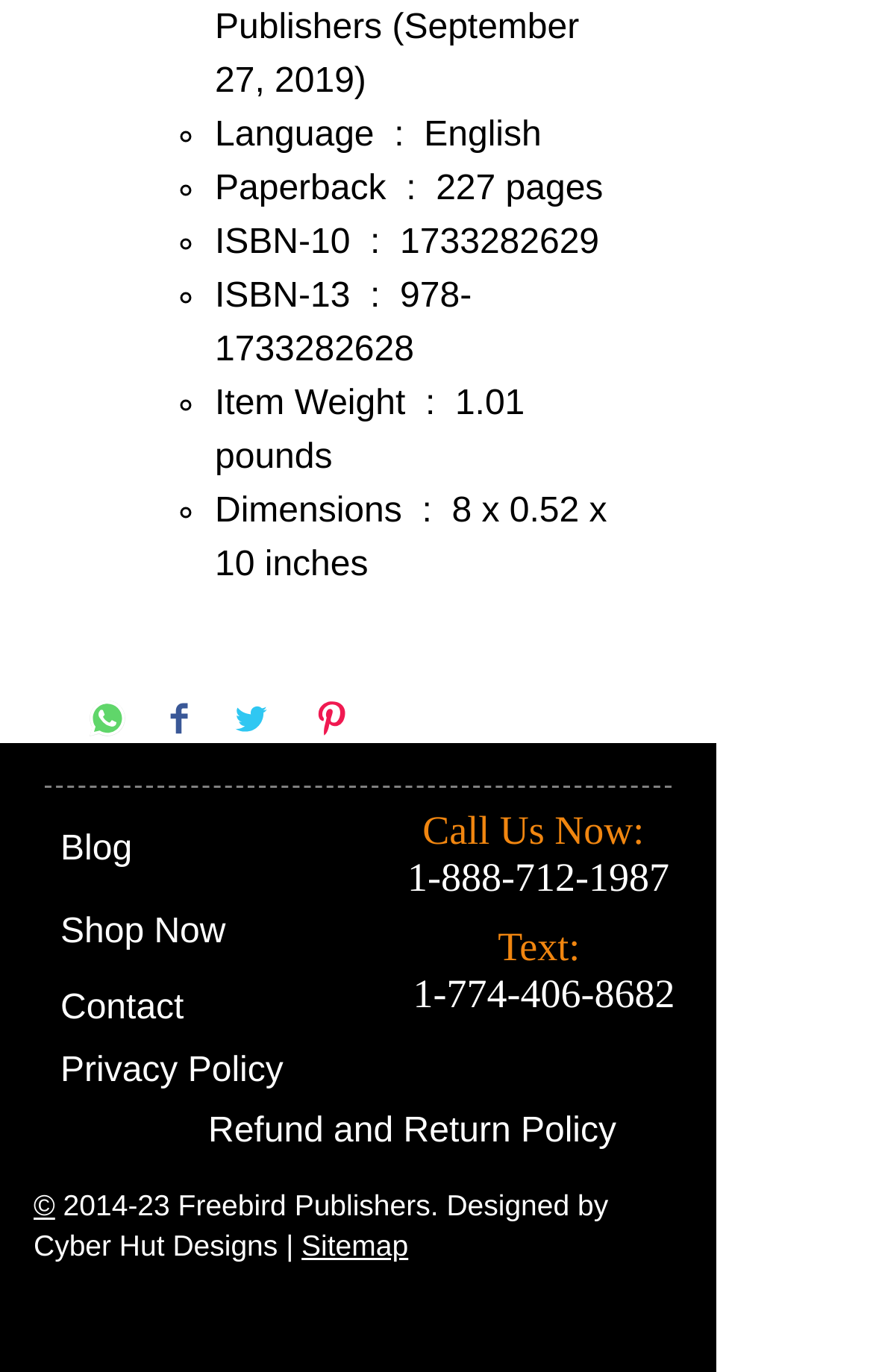Identify the bounding box for the described UI element. Provide the coordinates in (top-left x, top-left y, bottom-right x, bottom-right y) format with values ranging from 0 to 1: Refund and Return Policy

[0.238, 0.804, 0.706, 0.849]